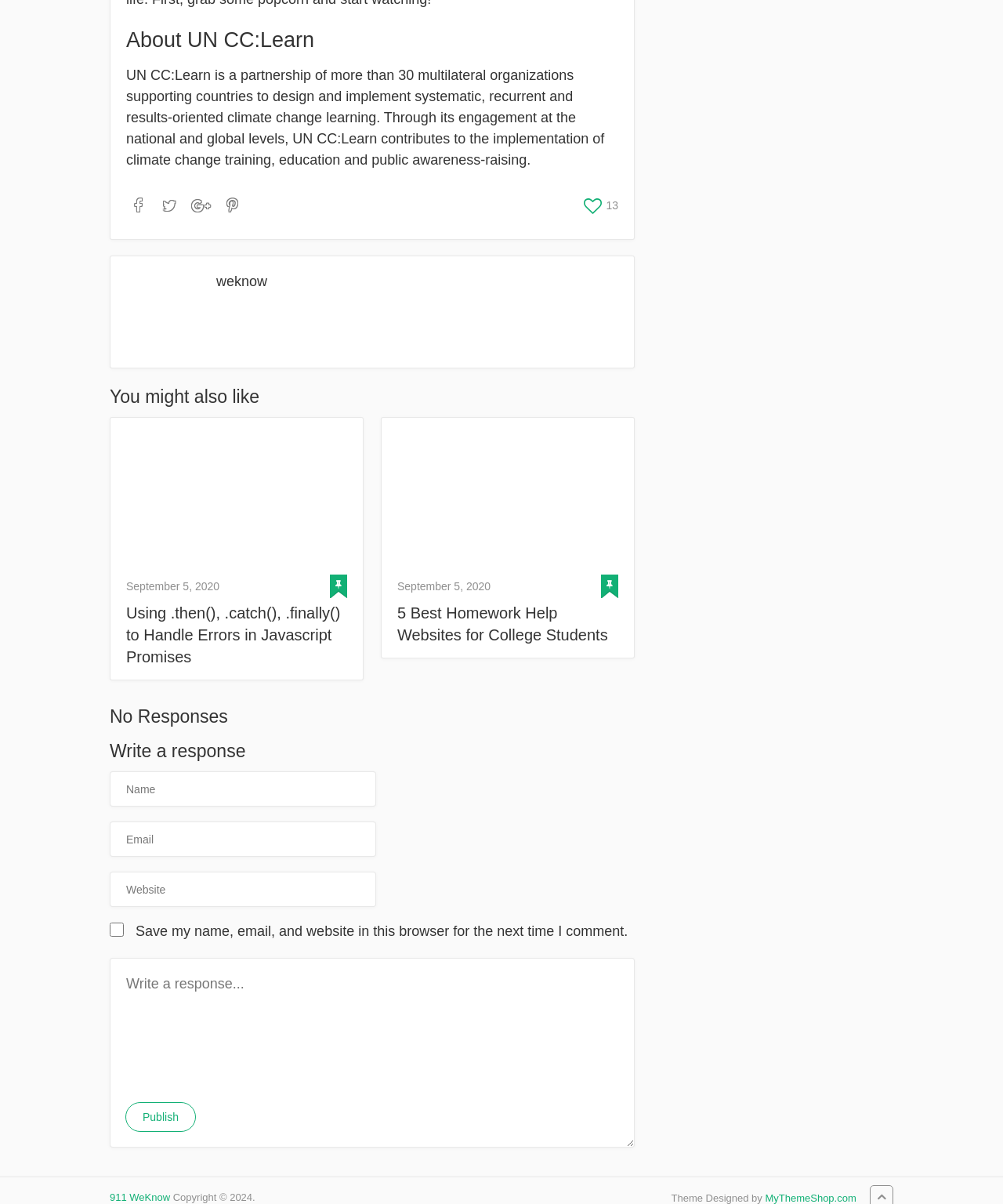Determine the bounding box of the UI component based on this description: "weknow". The bounding box coordinates should be four float values between 0 and 1, i.e., [left, top, right, bottom].

[0.216, 0.227, 0.266, 0.24]